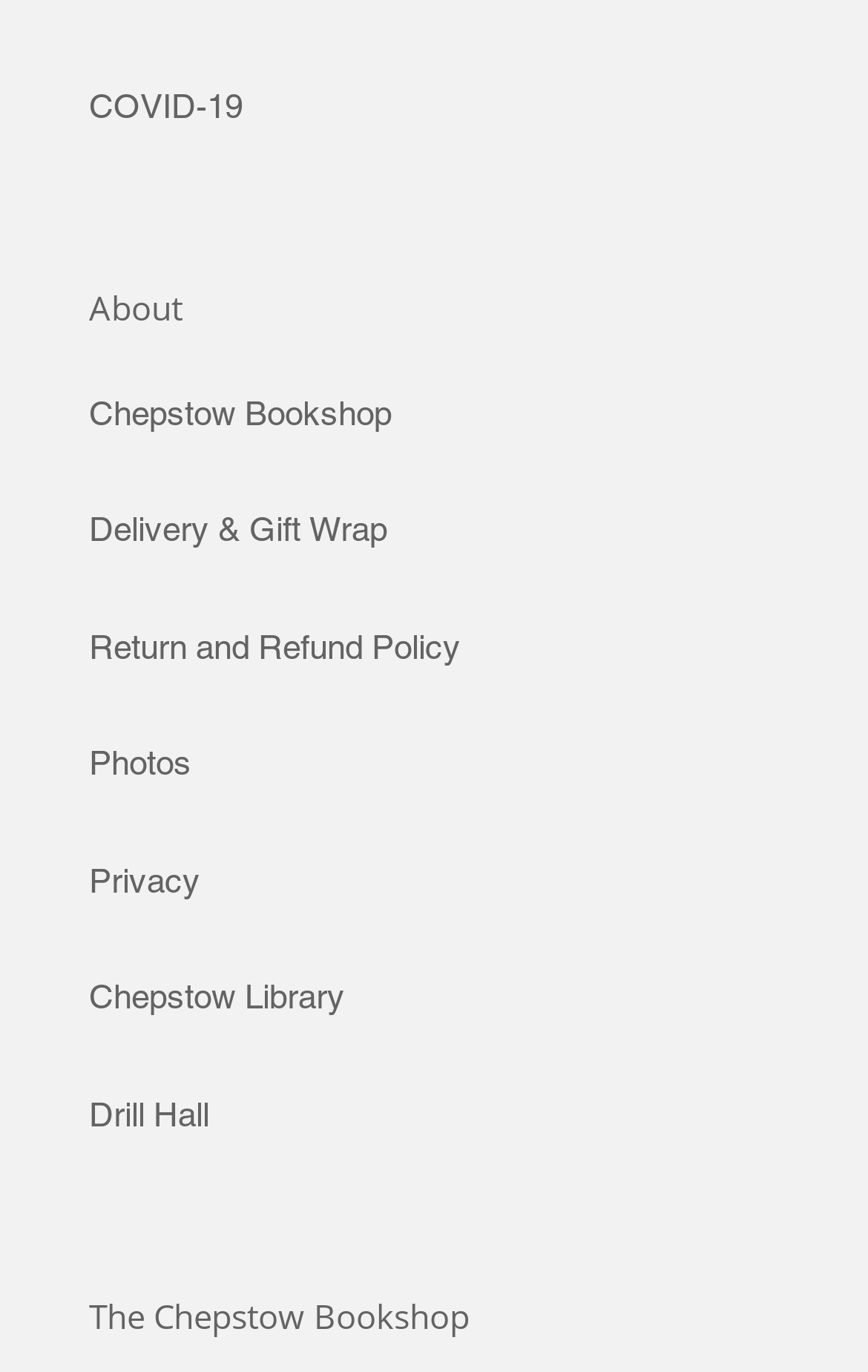Identify the coordinates of the bounding box for the element described below: "Privacy". Return the coordinates as four float numbers between 0 and 1: [left, top, right, bottom].

[0.103, 0.628, 0.231, 0.655]